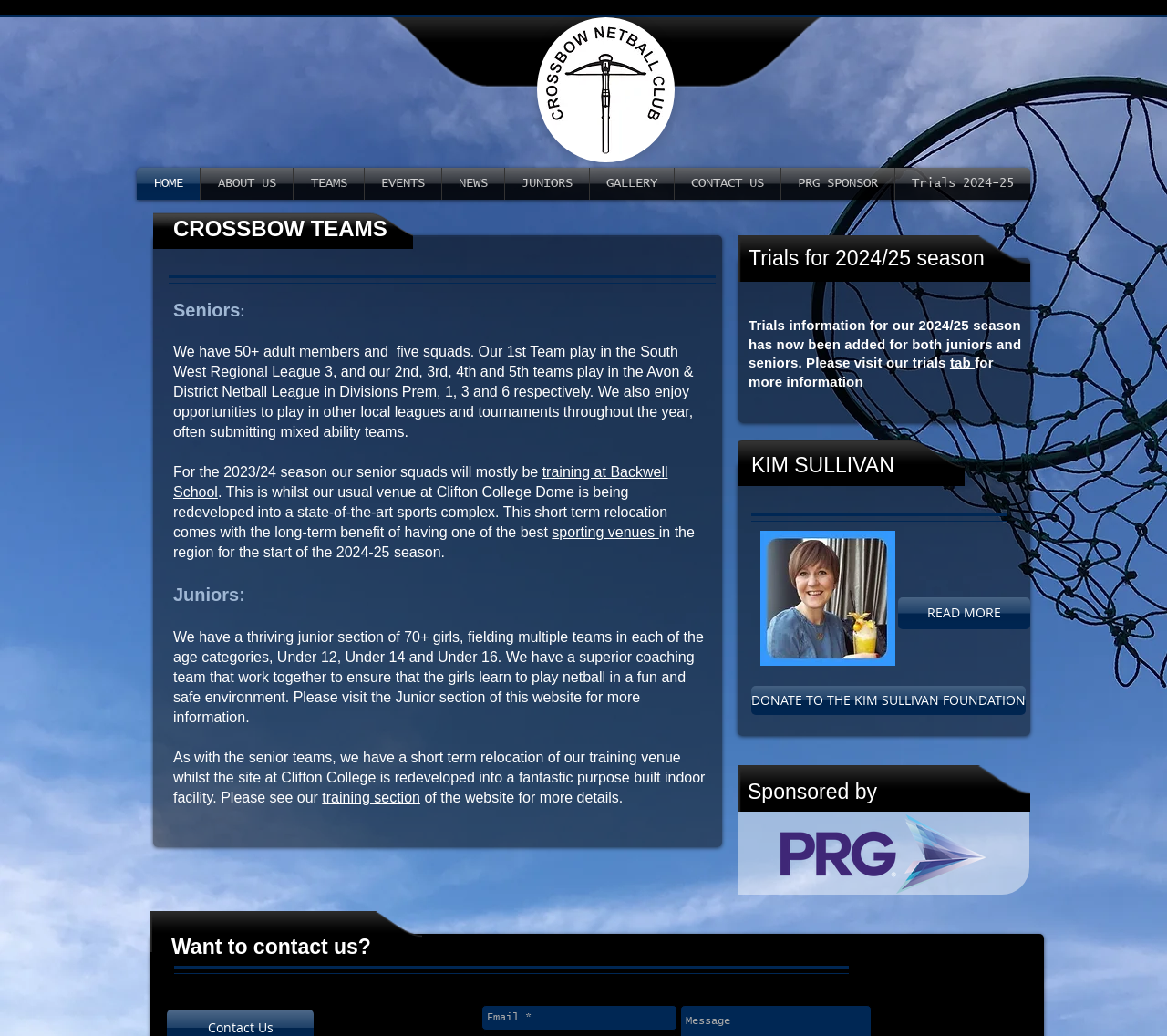Determine the coordinates of the bounding box that should be clicked to complete the instruction: "Click HOME". The coordinates should be represented by four float numbers between 0 and 1: [left, top, right, bottom].

[0.117, 0.162, 0.171, 0.193]